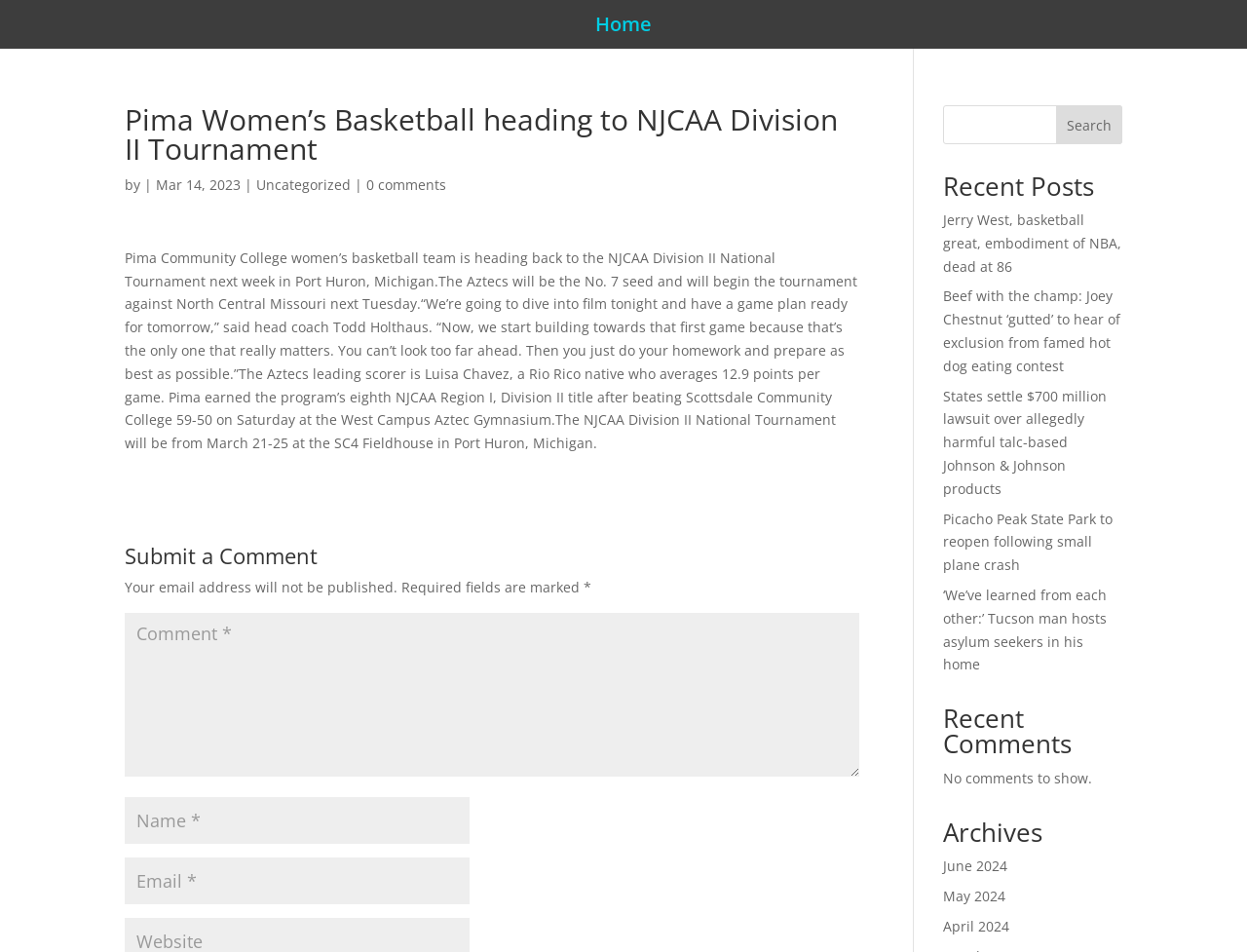What is the location of the NJCAA Division II National Tournament?
Look at the screenshot and provide an in-depth answer.

I found the location of the tournament by reading the article content and found the mention of 'Port Huron, Michigan' as the location of the NJCAA Division II National Tournament.